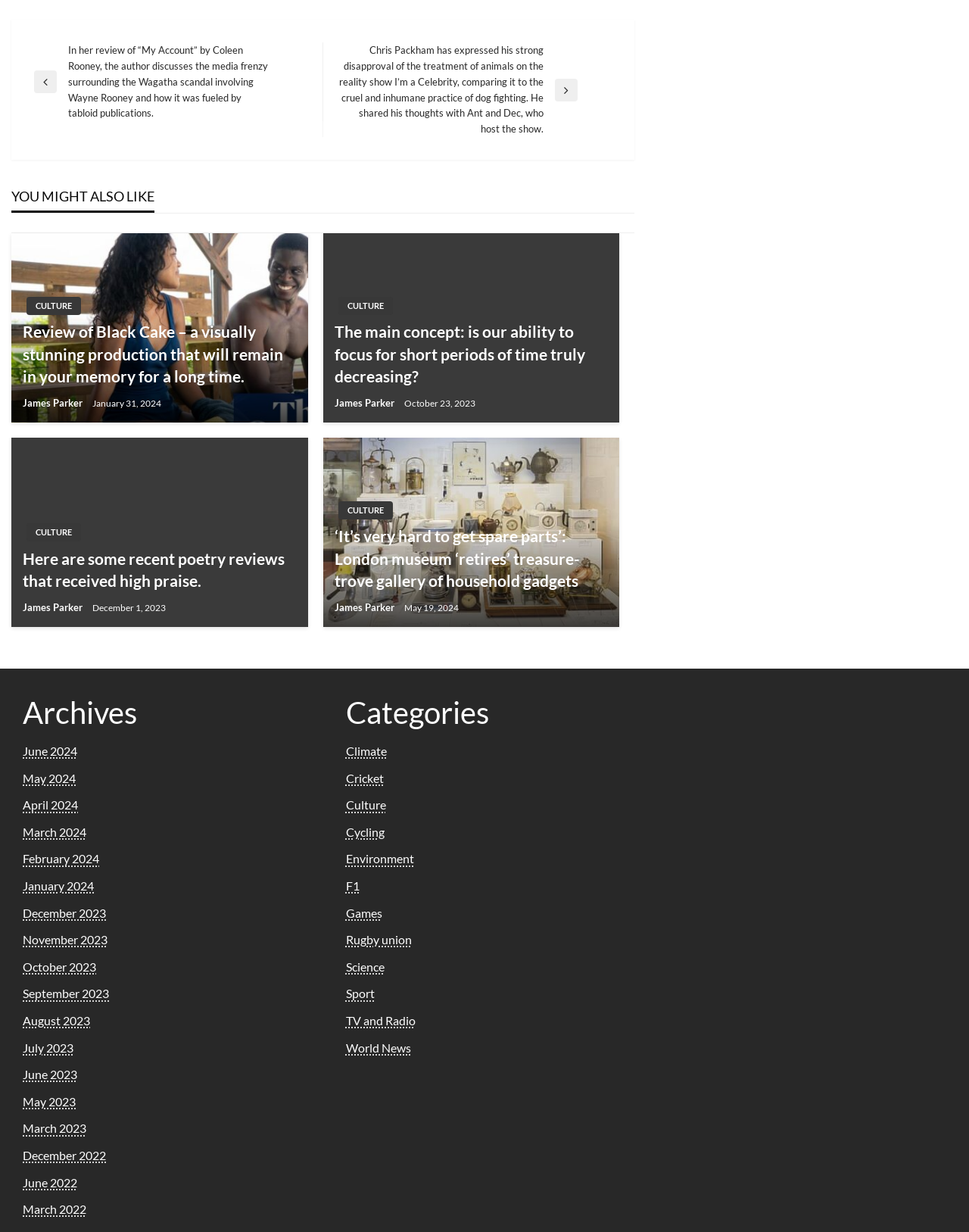Determine the bounding box coordinates of the clickable area required to perform the following instruction: "View the article 'Review of Black Cake - a visually stunning production that will remain in your memory for a long time'". The coordinates should be represented as four float numbers between 0 and 1: [left, top, right, bottom].

[0.012, 0.189, 0.318, 0.343]